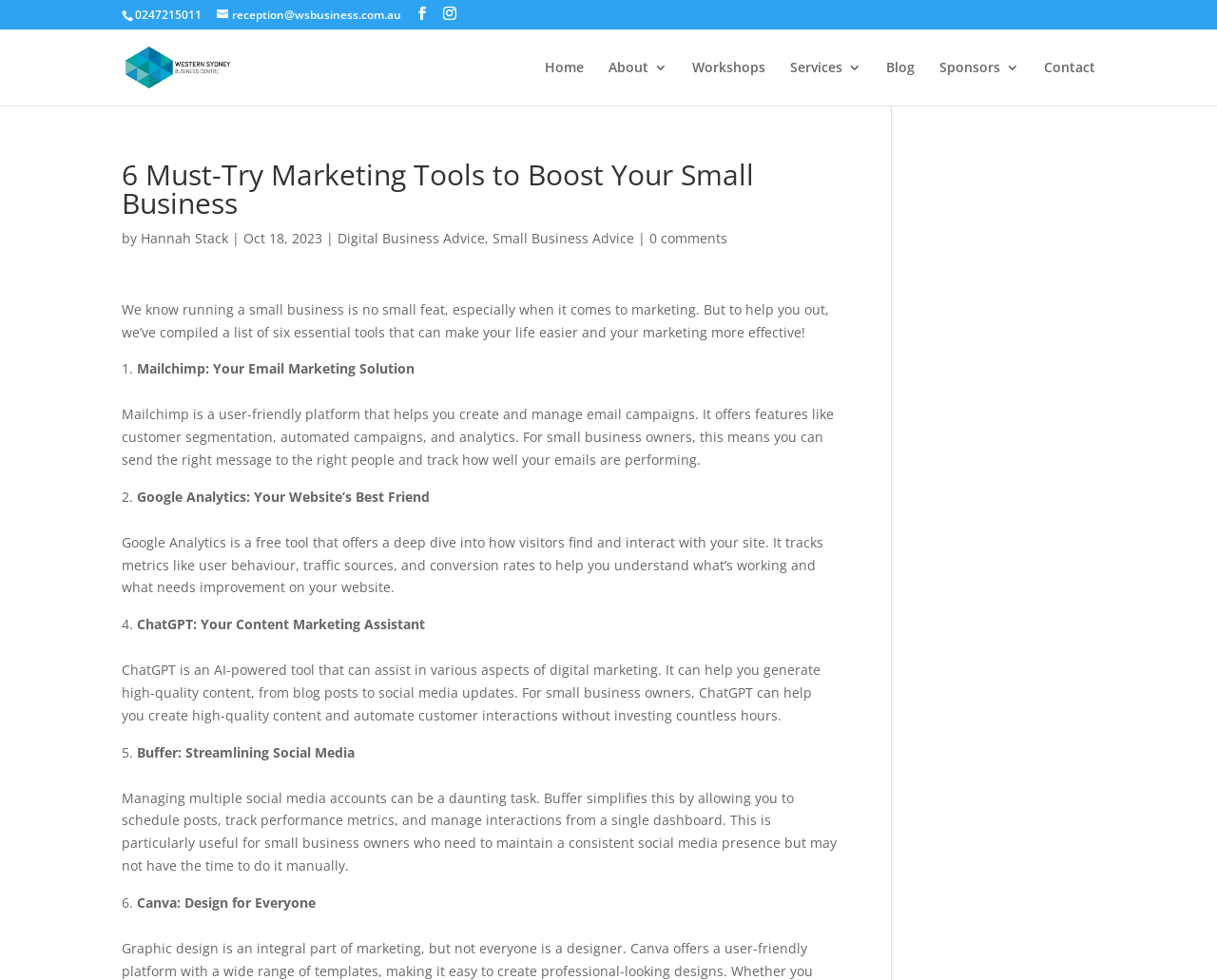Locate and provide the bounding box coordinates for the HTML element that matches this description: "Small Business Advice".

[0.405, 0.234, 0.521, 0.252]